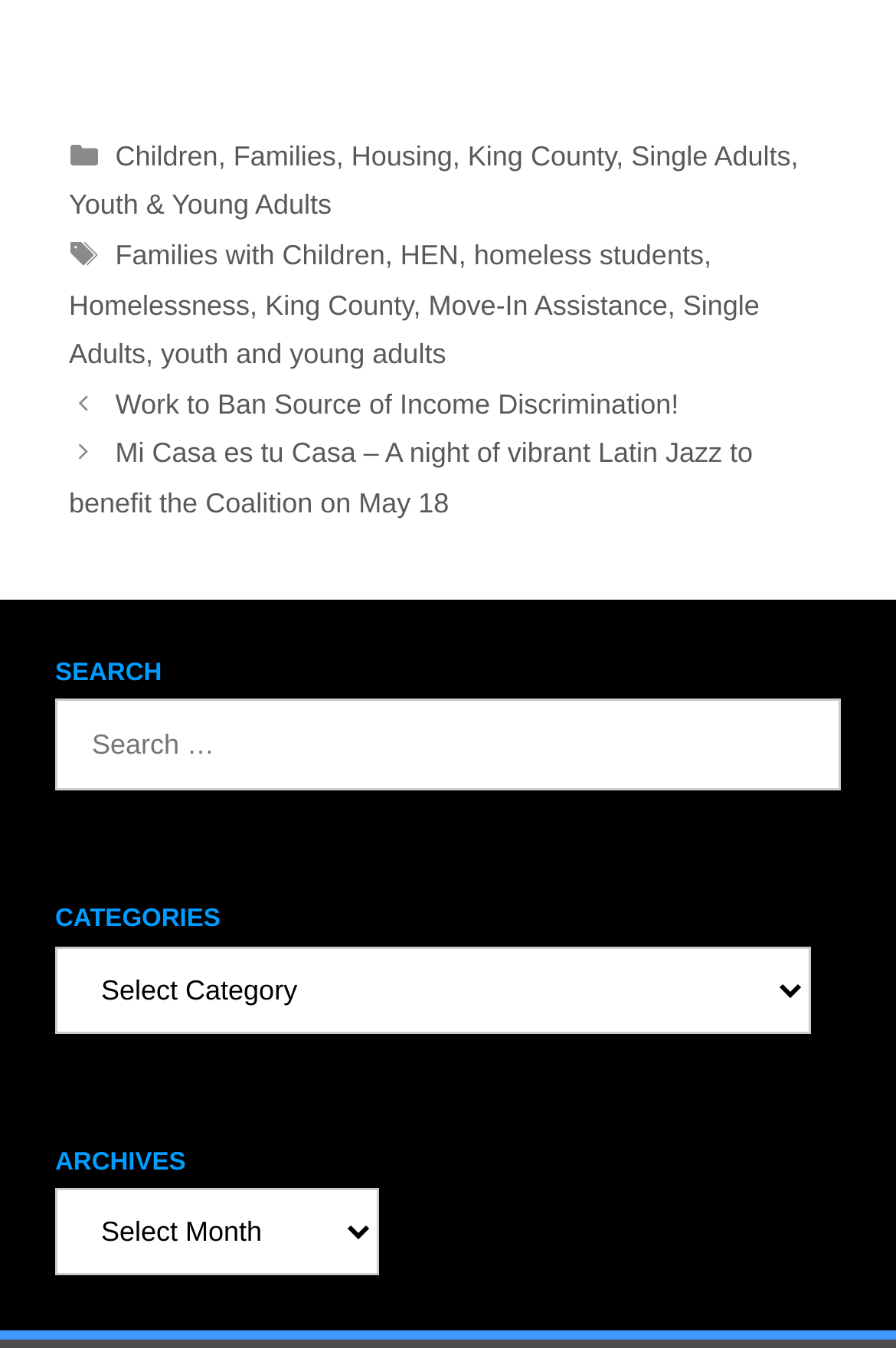Show the bounding box coordinates of the region that should be clicked to follow the instruction: "Select a category."

[0.062, 0.702, 0.905, 0.766]